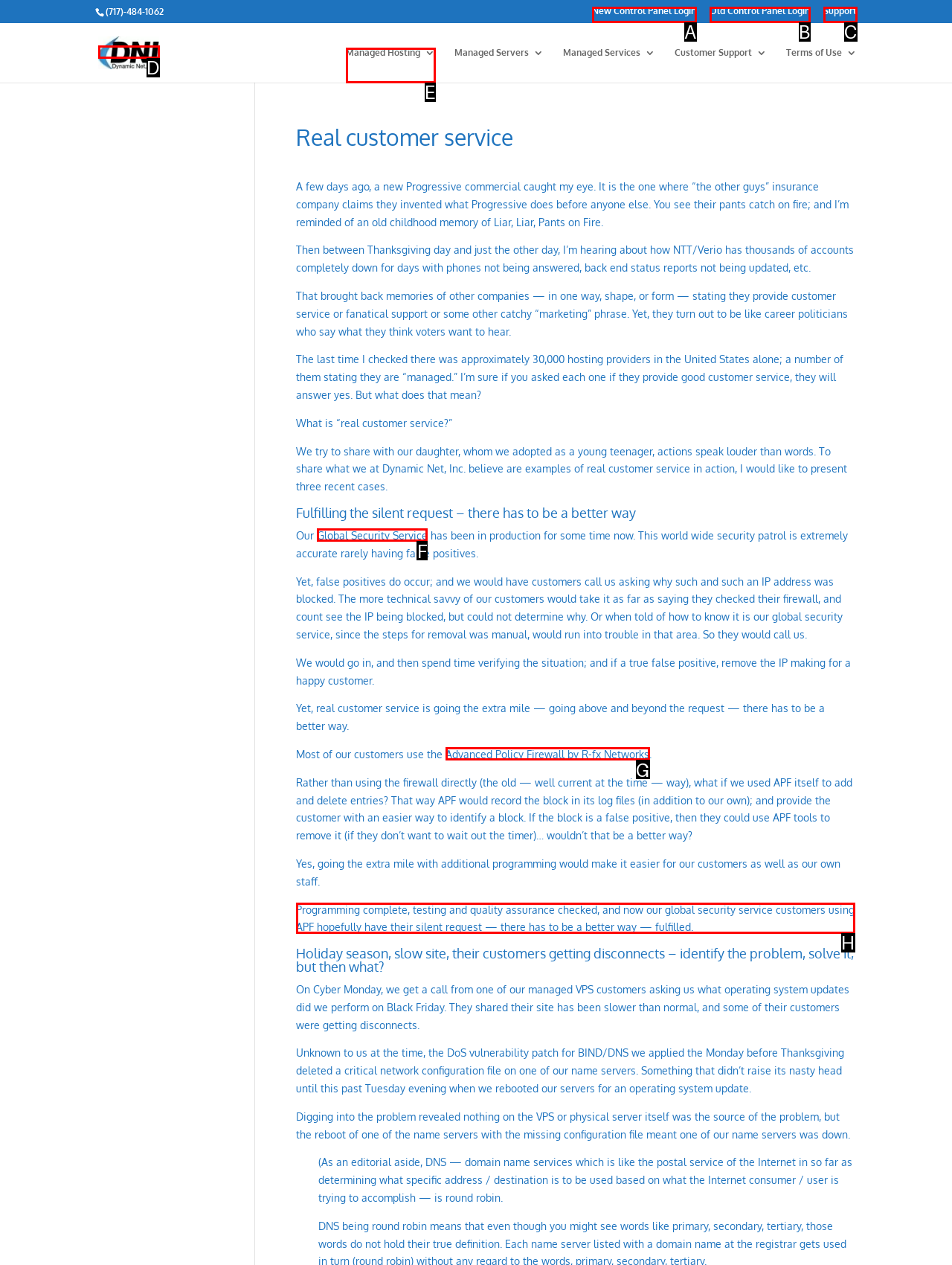Identify the correct UI element to click to achieve the task: Click on 'Global Security Service'.
Answer with the letter of the appropriate option from the choices given.

F